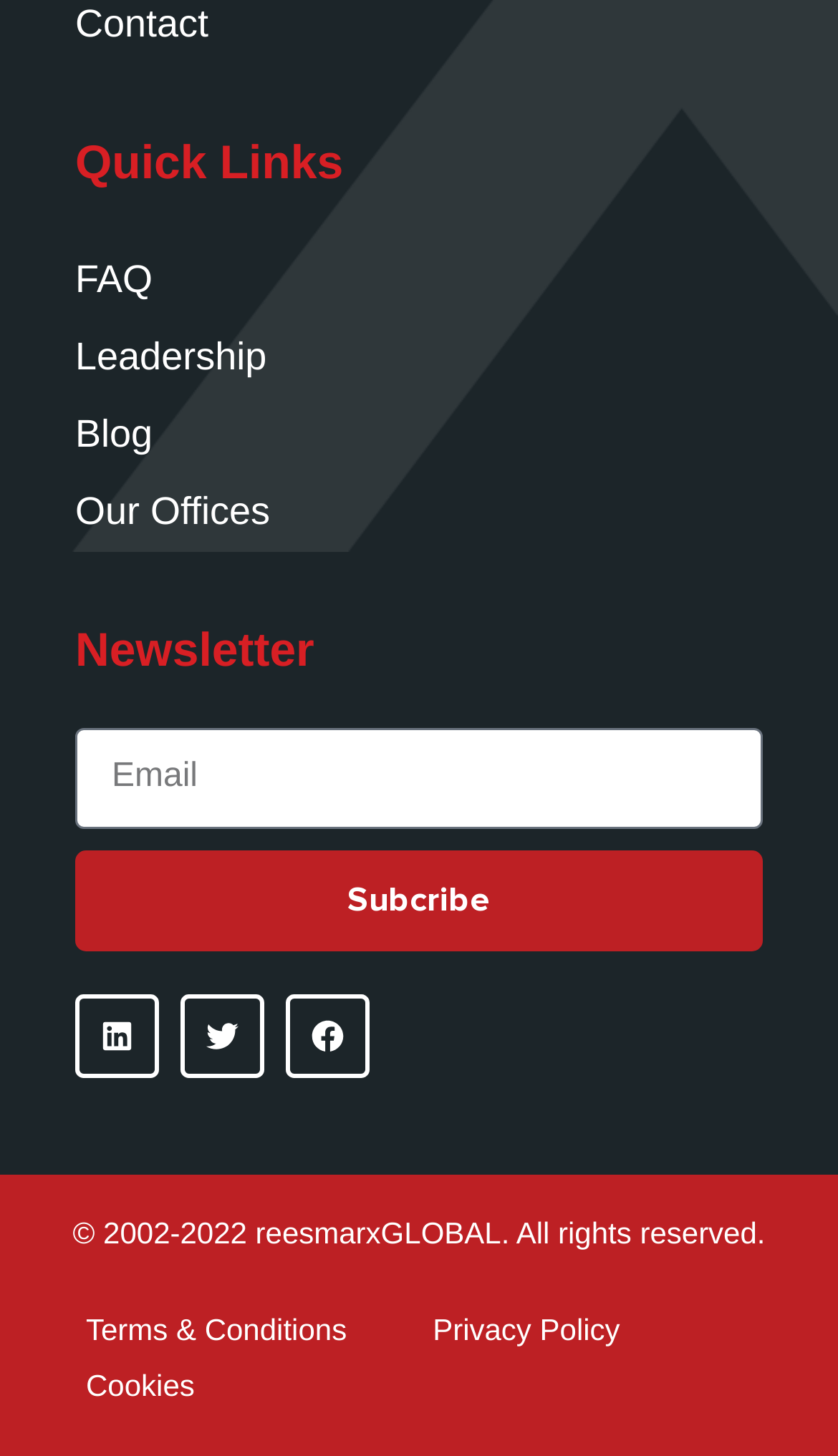Locate the UI element that matches the description FAQ in the webpage screenshot. Return the bounding box coordinates in the format (top-left x, top-left y, bottom-right x, bottom-right y), with values ranging from 0 to 1.

[0.09, 0.165, 0.91, 0.218]